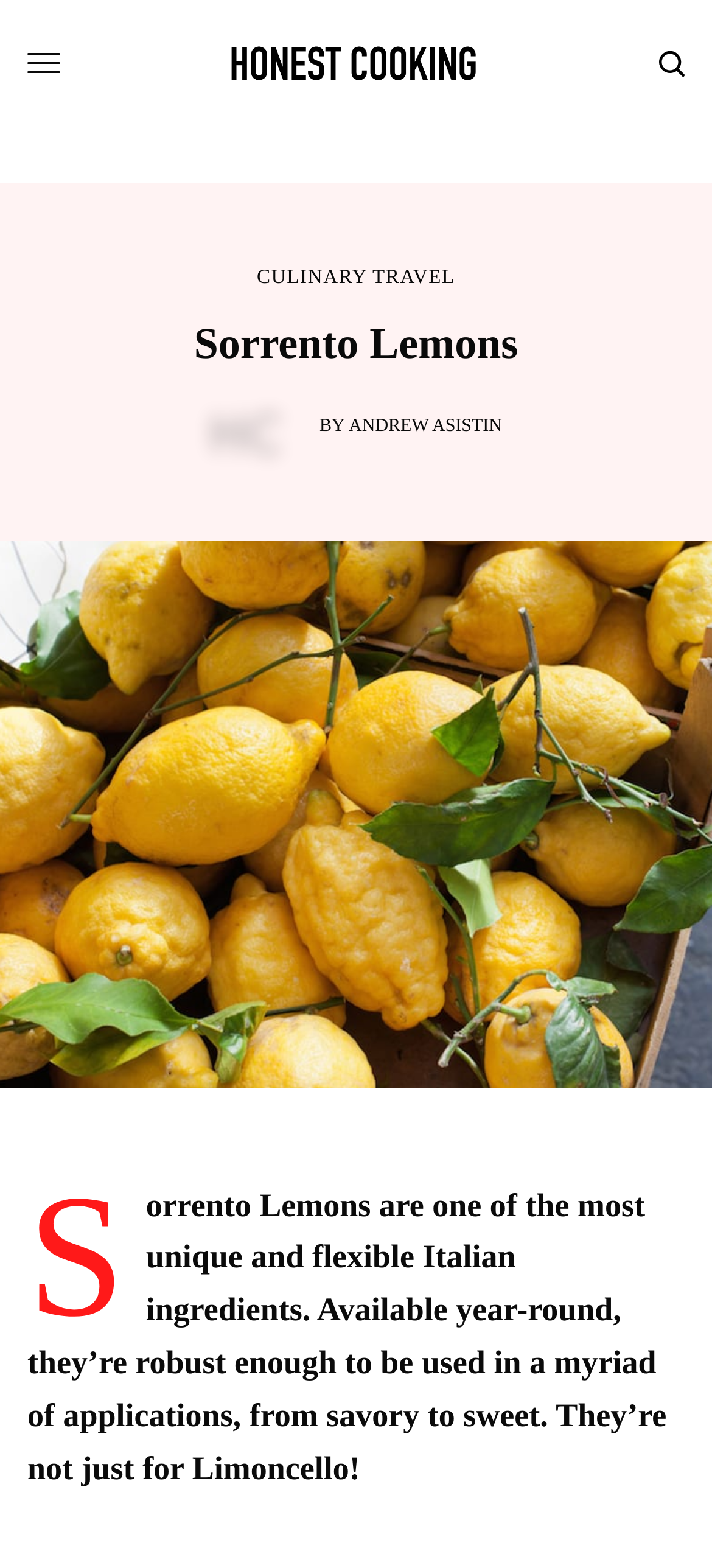Write an extensive caption that covers every aspect of the webpage.

The webpage is about Sorrento Lemons, a unique and flexible Italian ingredient. At the top left, there is a link to "Honest Cooking" accompanied by an image with the same name. To the right of this link, there is a small image with no description. Below these elements, there is a header section with a heading that reads "Sorrento Lemons" in a prominent font. 

To the right of the header, there is a link to "CULINARY TRAVEL". Below the header, there is a text "BY" followed by a link to "ANDREW ASISTIN", indicating the author of the content. 

The main content of the webpage is a paragraph of text that describes Sorrento Lemons, stating that they are available year-round and can be used in various applications, from savory to sweet. The text also mentions that they are not just for Limoncello. This paragraph is located at the bottom center of the webpage.